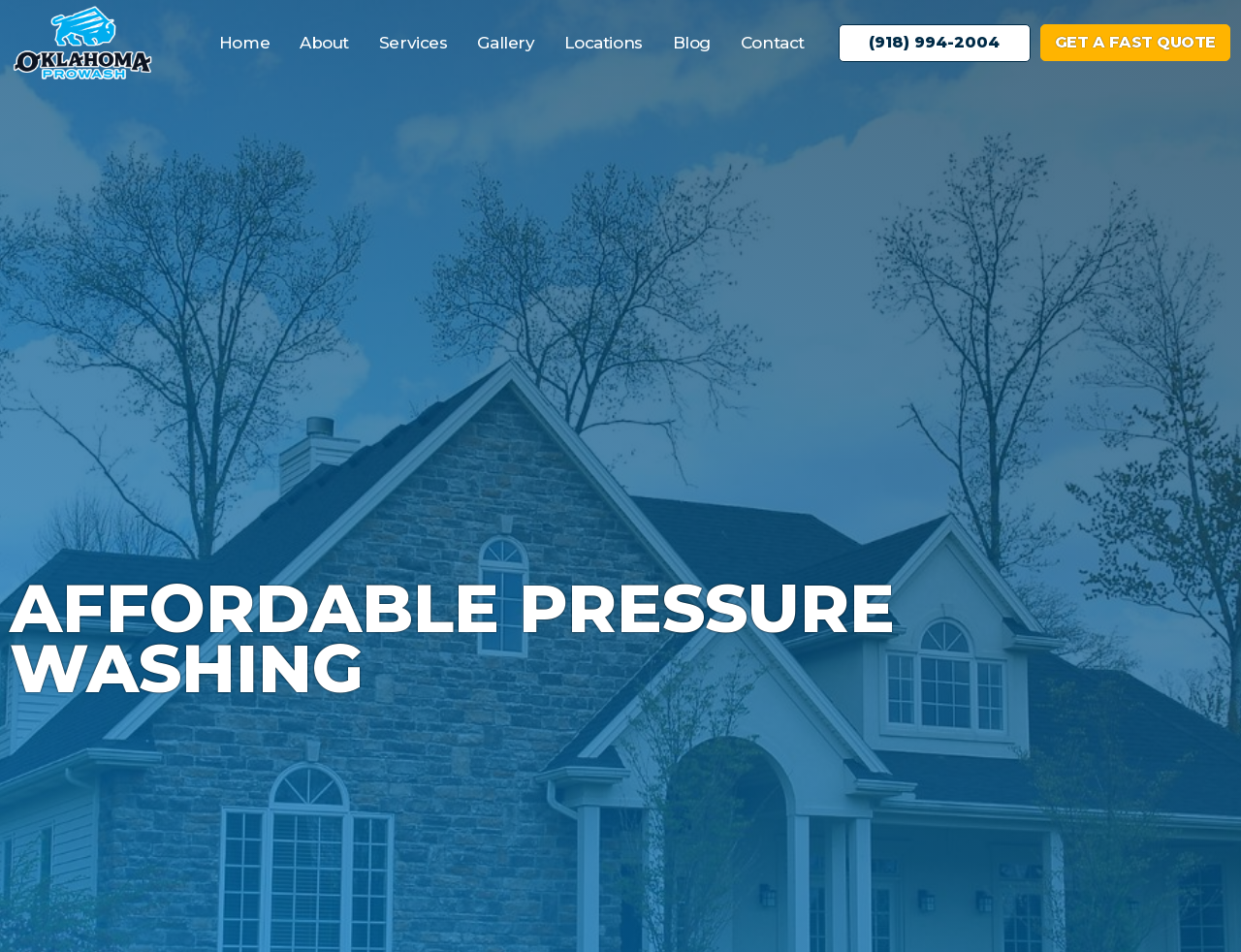Identify the main heading from the webpage and provide its text content.

AFFORDABLE PRESSURE WASHING